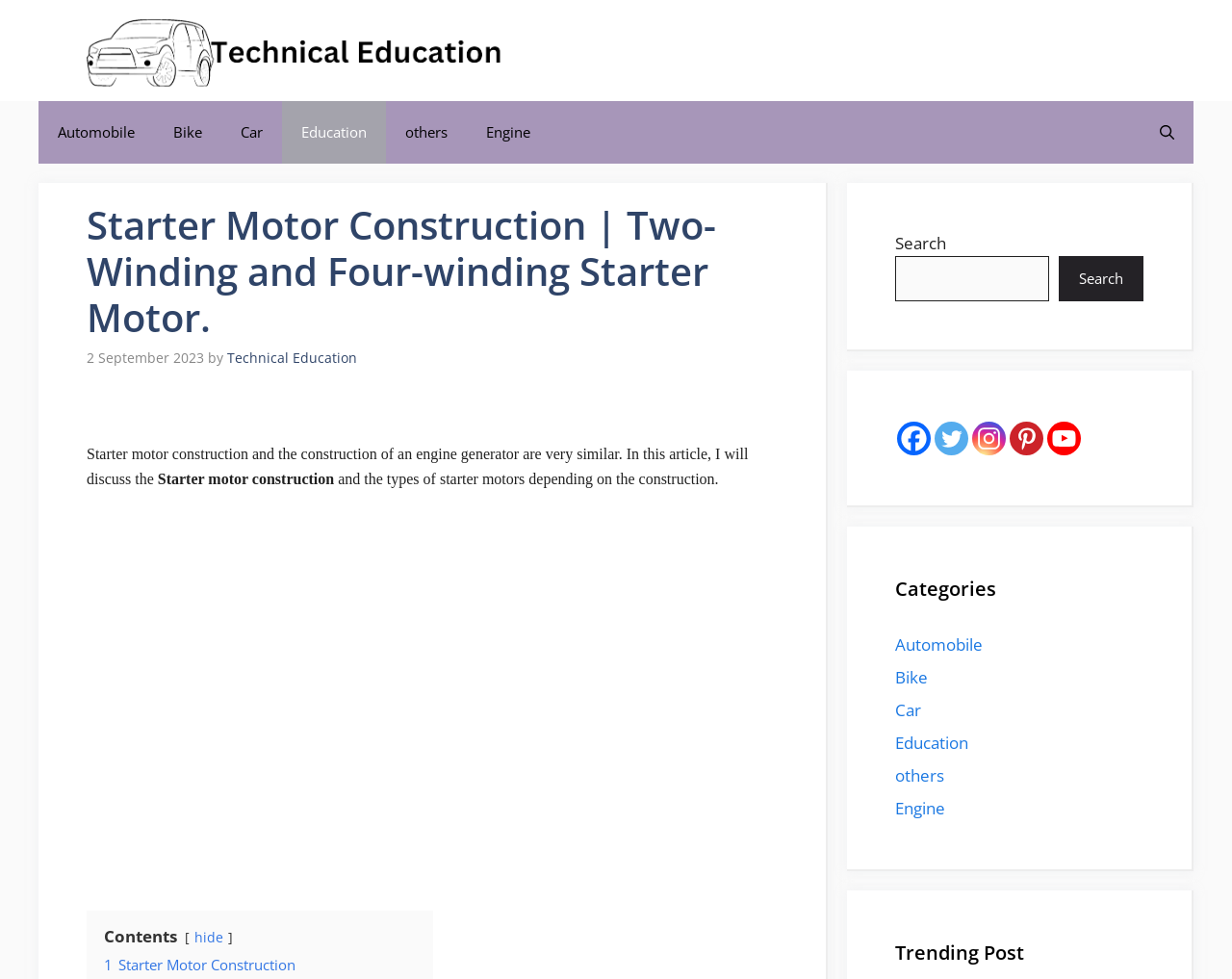Kindly determine the bounding box coordinates for the clickable area to achieve the given instruction: "Read the Starter Motor Construction article".

[0.105, 0.849, 0.605, 0.872]